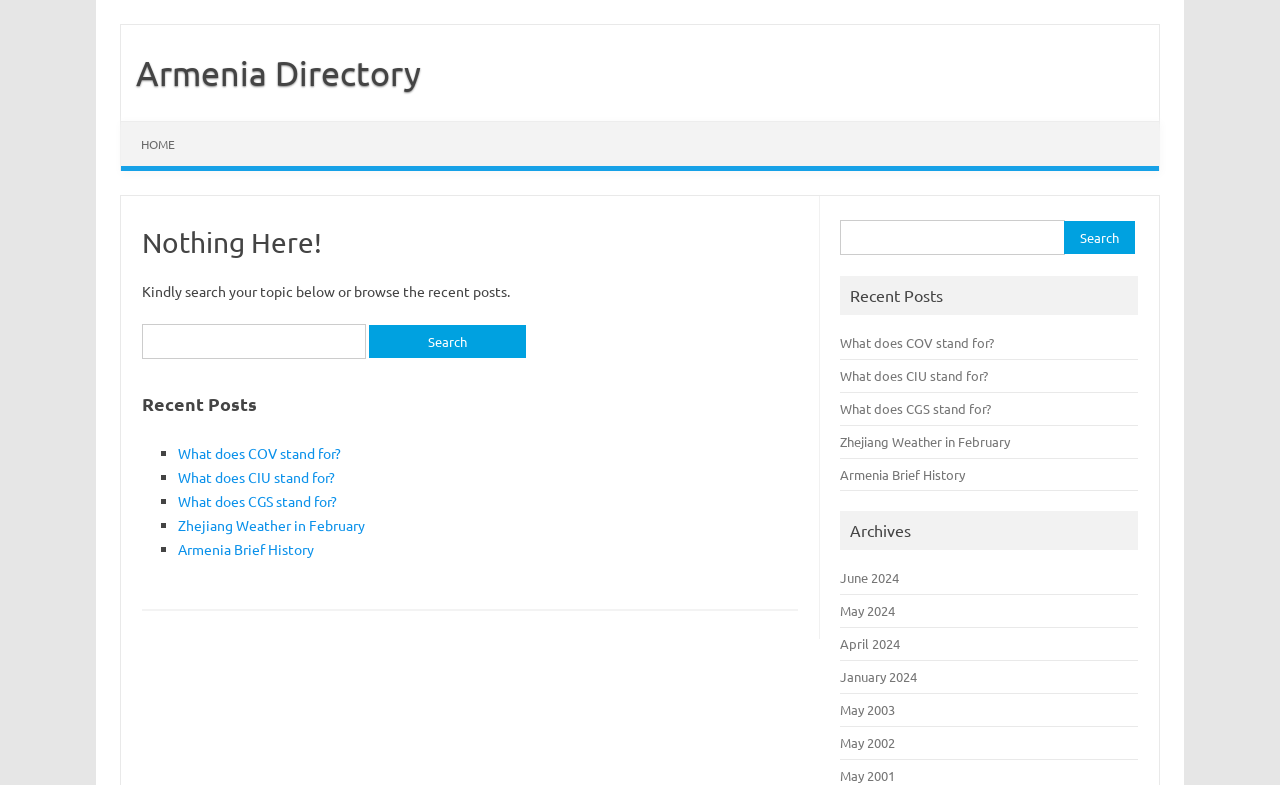Offer an in-depth caption of the entire webpage.

The webpage is a "Page not found" page from the Armenia Directory. At the top, there is a link to "Armenia Directory" and a "Skip to content" link. Below these links, there is a main section that contains an article with a heading "Nothing Here!".

In the main section, there is a search bar with a label "Search for:" and a text box where users can input their search query. Next to the text box, there is a "Search" button. Below the search bar, there is a section with a heading "Recent Posts" that lists five recent posts, each represented by a bullet point (■) and a link to the post. The posts include "What does COV stand for?", "What does CIU stand for?", "What does CGS stand for?", "Zhejiang Weather in February", and "Armenia Brief History".

On the right side of the page, there is another search bar with the same label and text box as the one in the main section. Below this search bar, there is a section that lists the same five recent posts as in the main section, but without bullet points. Further down, there is a section with a heading "Archives" that lists several links to archived posts, organized by month and year.

Overall, the webpage appears to be a search page with a focus on recent posts and archives from the Armenia Directory.